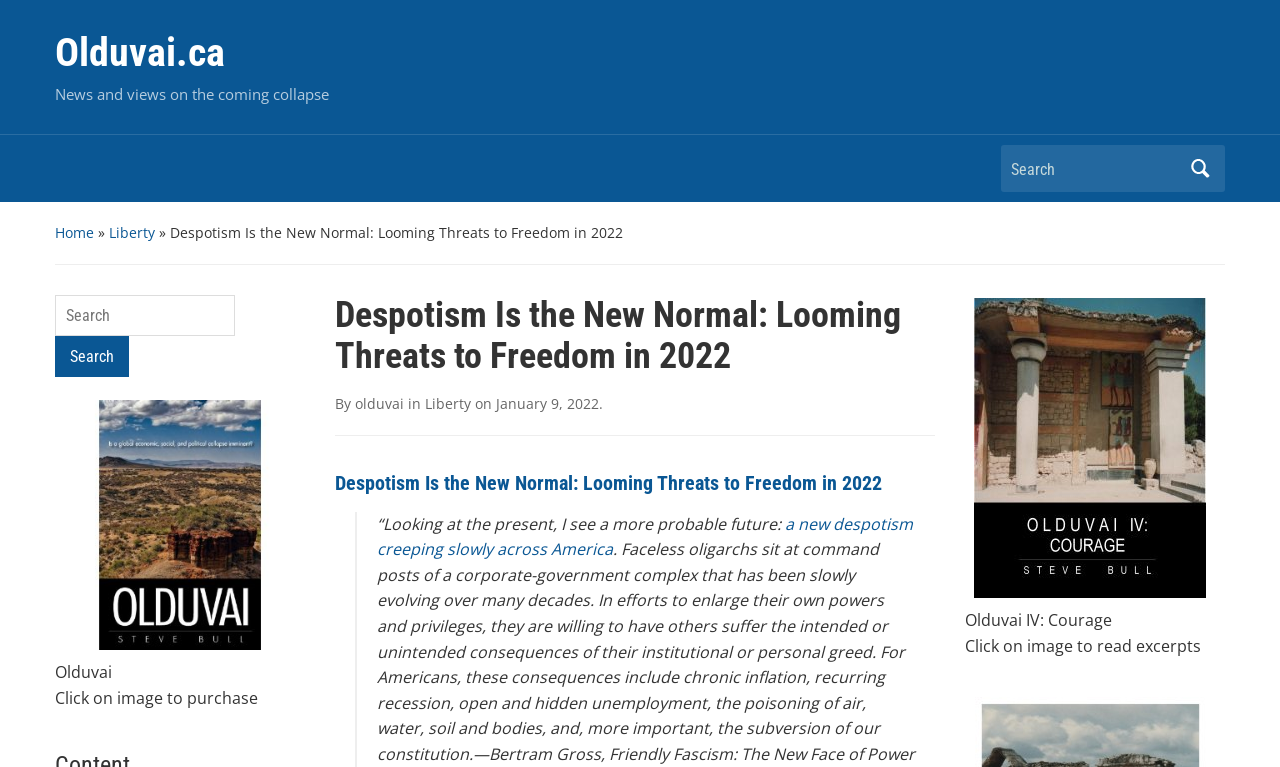Locate the bounding box coordinates of the clickable region necessary to complete the following instruction: "Go to Home page". Provide the coordinates in the format of four float numbers between 0 and 1, i.e., [left, top, right, bottom].

[0.043, 0.29, 0.073, 0.315]